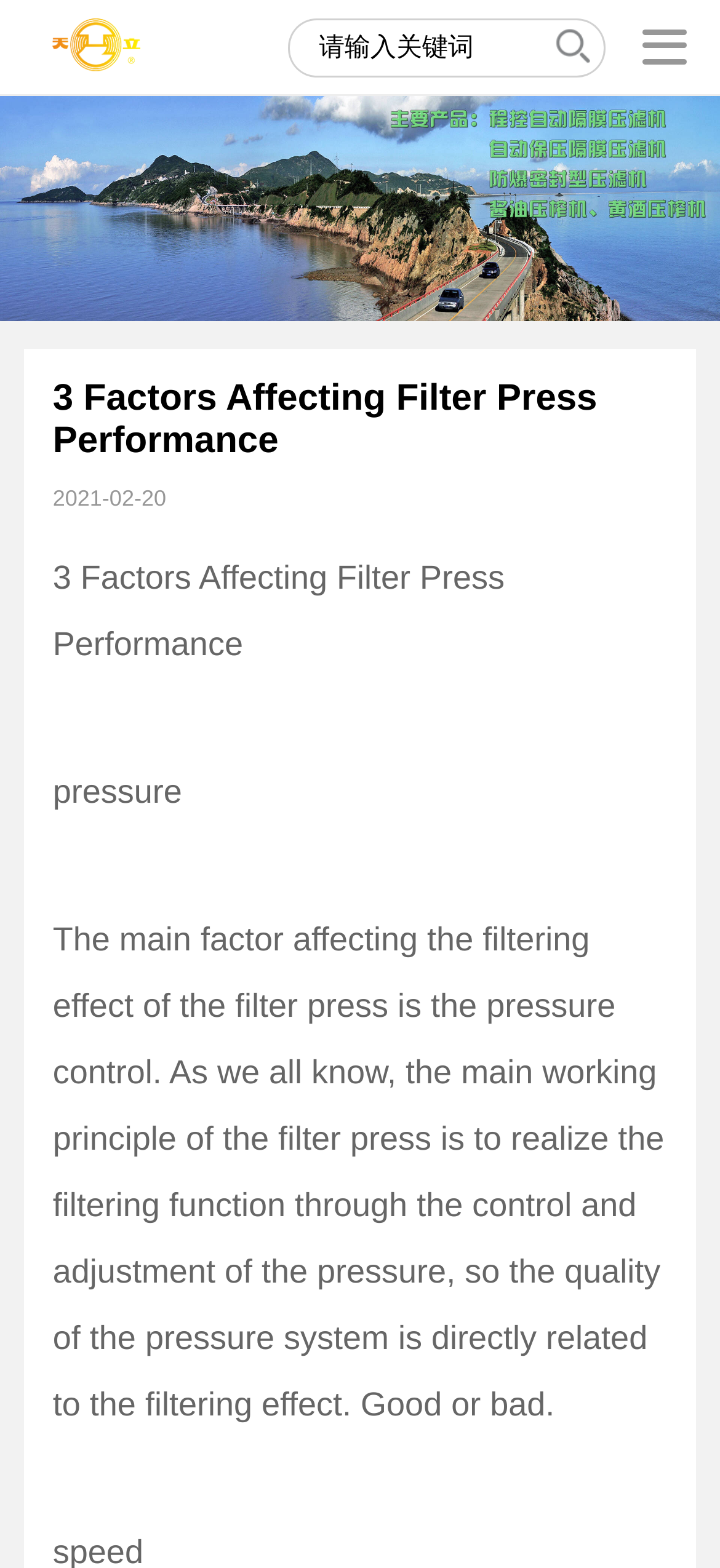What is the company name mentioned on the webpage?
Offer a detailed and exhaustive answer to the question.

I found the company name by looking at the link and image at the top of the webpage, which both have the text 'Tianli Machinery Group Co., Ltd.'.